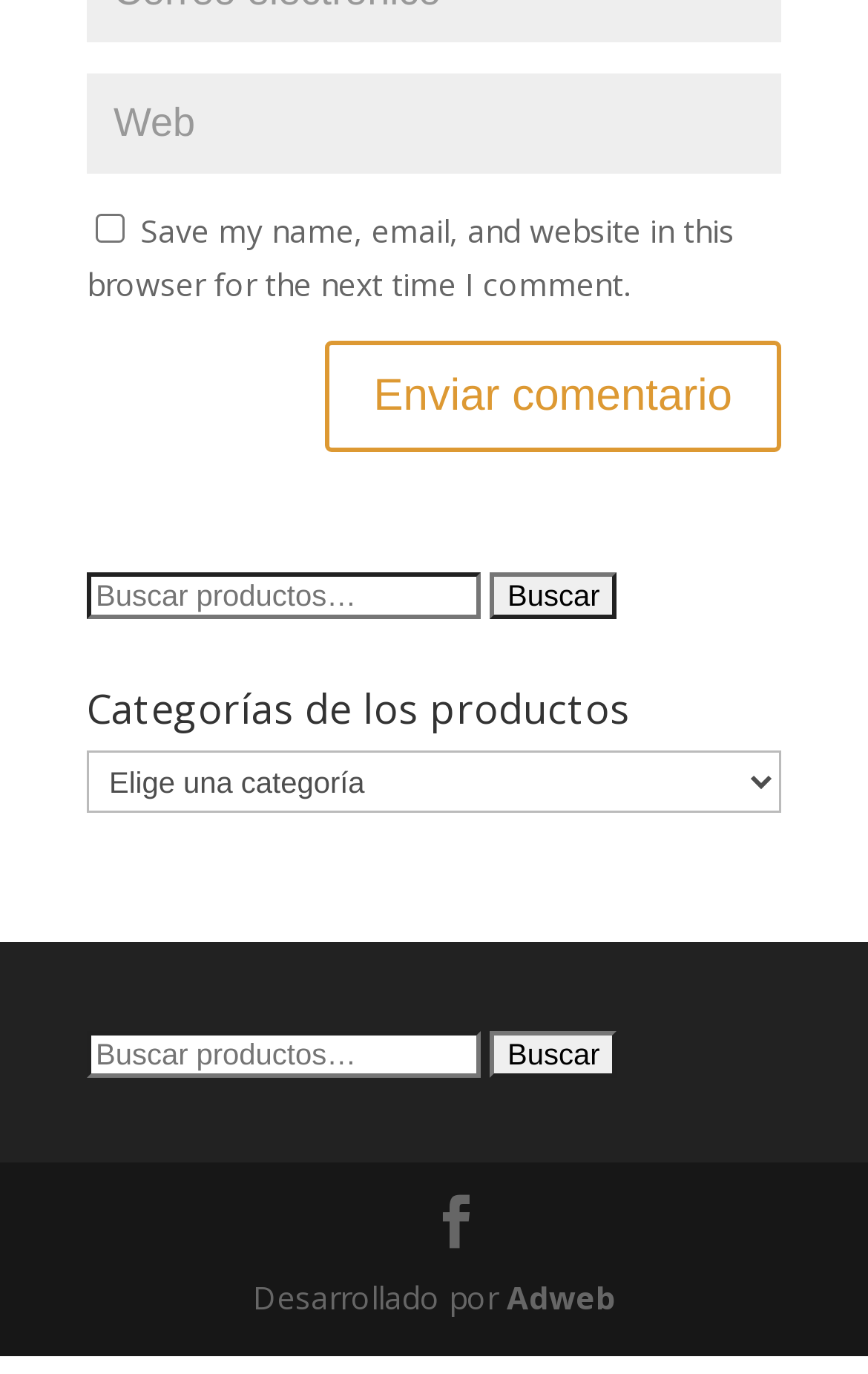Please identify the bounding box coordinates of the element that needs to be clicked to perform the following instruction: "Check the 'Save my name, email, and website' checkbox".

None